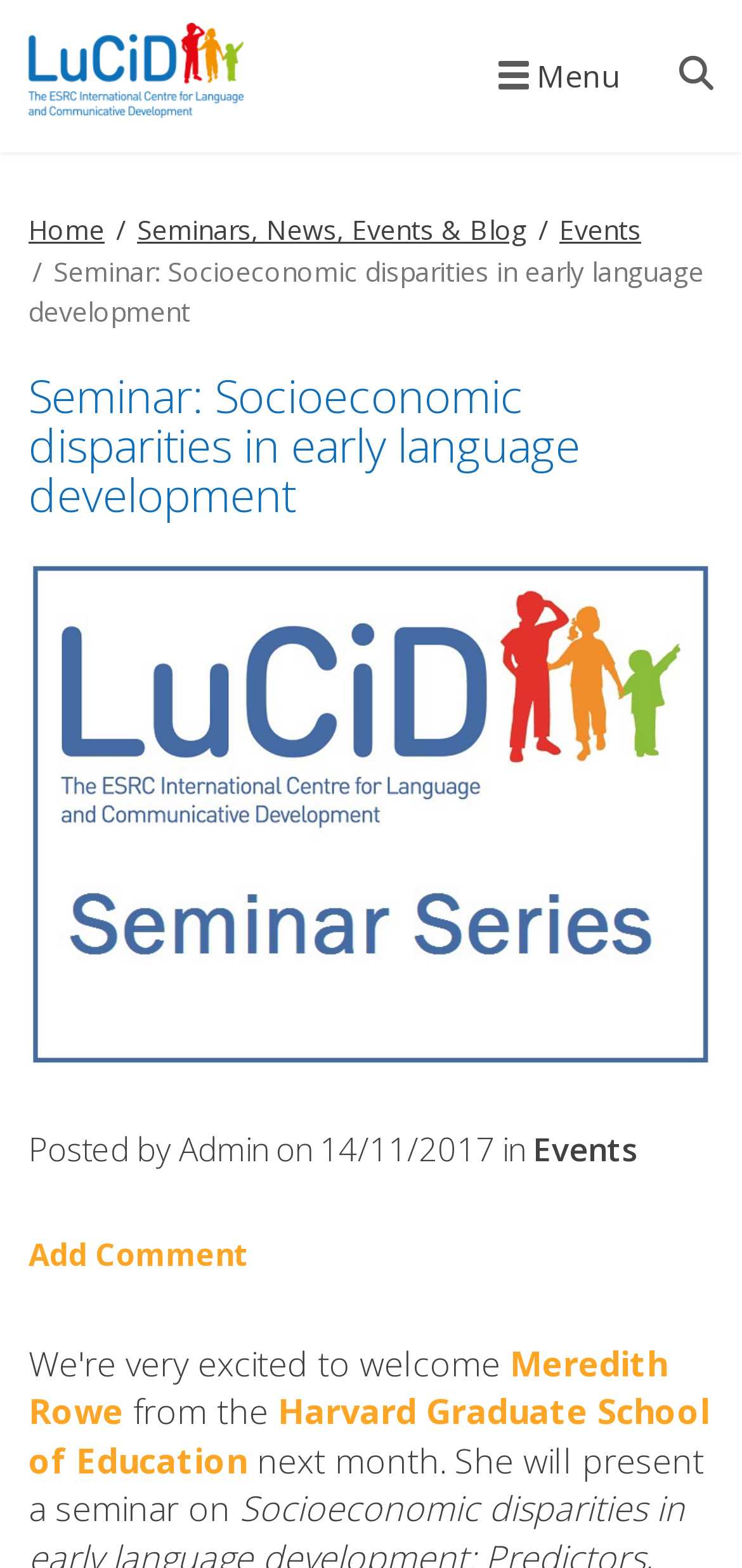Who is presenting the seminar?
Answer the question using a single word or phrase, according to the image.

Meredith Rowe